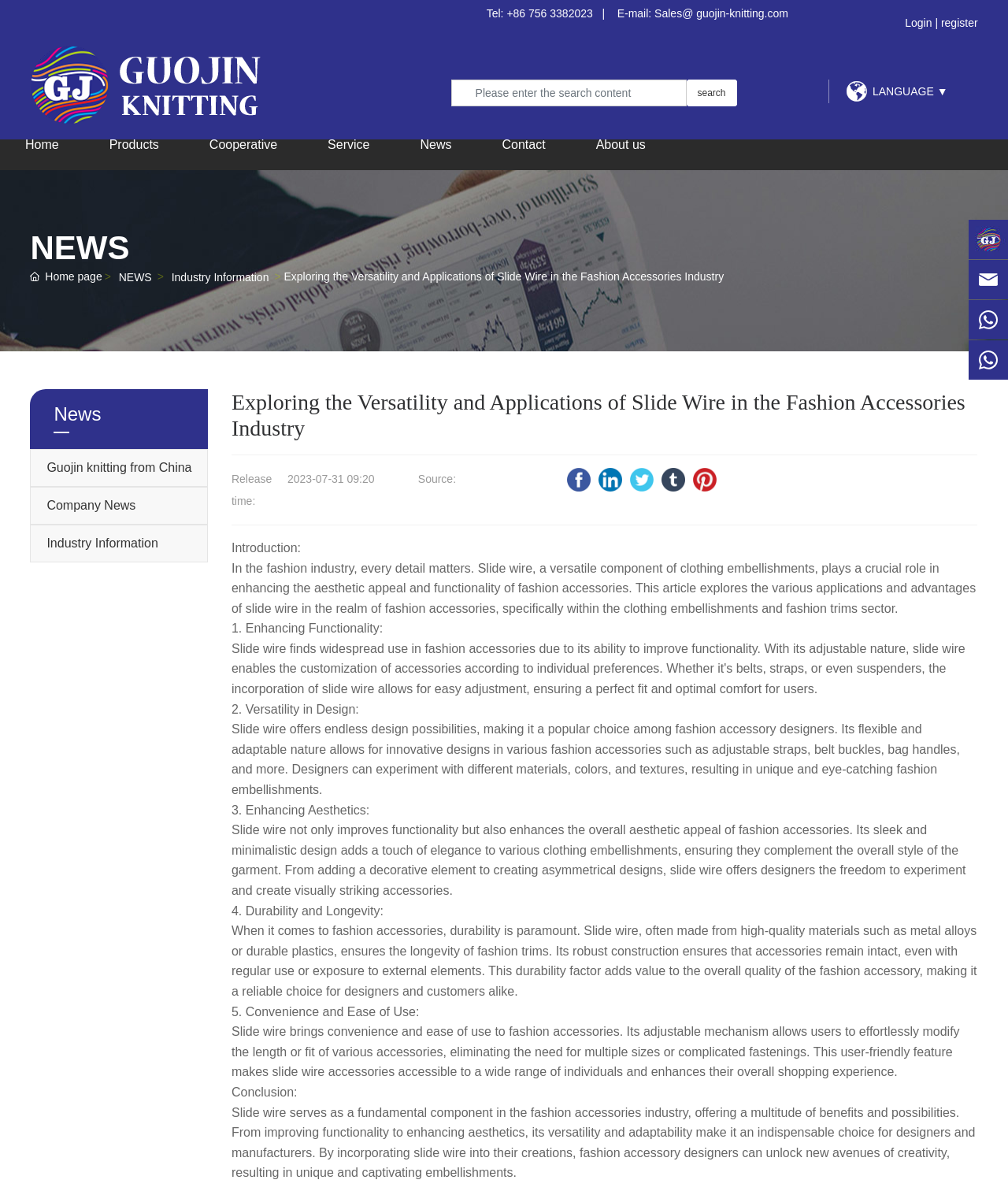Find the bounding box coordinates of the clickable element required to execute the following instruction: "Visit the 'Home' page". Provide the coordinates as four float numbers between 0 and 1, i.e., [left, top, right, bottom].

[0.0, 0.101, 0.083, 0.143]